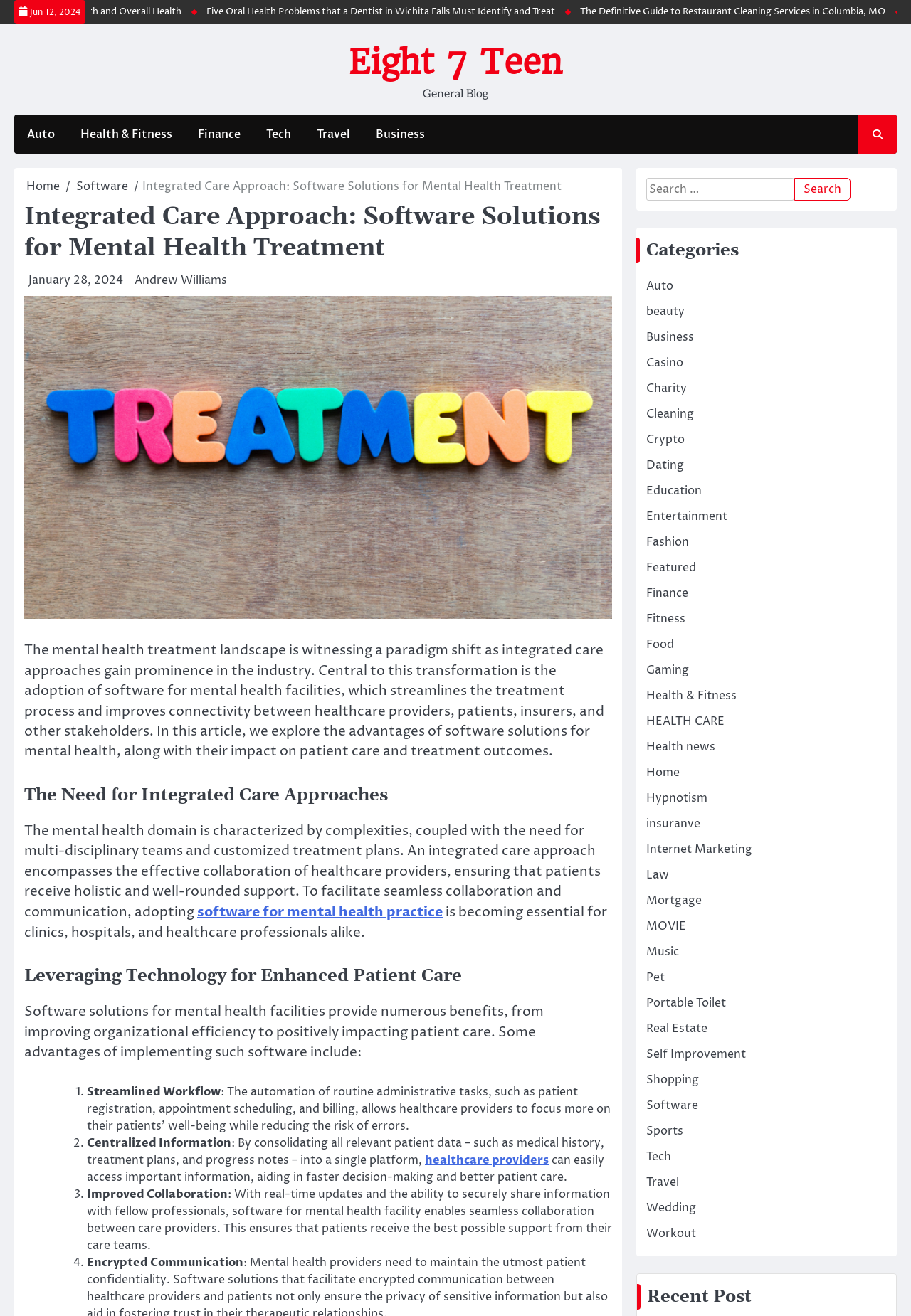Generate a thorough caption that explains the contents of the webpage.

This webpage is about integrated care approaches in the mental health treatment landscape, specifically discussing the adoption of software solutions for mental health facilities. At the top of the page, there is a date "Jun 12, 2024" and three links to unrelated articles. Below that, there is a link to the website's homepage, "Eight 7 Teen", and a label "General Blog".

On the left side of the page, there are several links to different categories, including "Auto", "Health & Fitness", "Finance", "Tech", "Travel", and "Business". On the right side, there is a search bar with a button and a list of categories, including "Auto", "Beauty", "Business", and many others.

The main content of the page is divided into sections, starting with an introduction to the importance of integrated care approaches in mental health treatment. The article then explores the advantages of software solutions for mental health, including streamlined workflow, centralized information, improved collaboration, and encrypted communication. Each of these points is elaborated on in separate sections, with bullet points and descriptive text.

Throughout the page, there are several headings and subheadings that break up the content and provide a clear structure to the article. The text is dense and informative, with links to related topics and concepts. There are no images on the page, but the layout is clean and easy to follow.